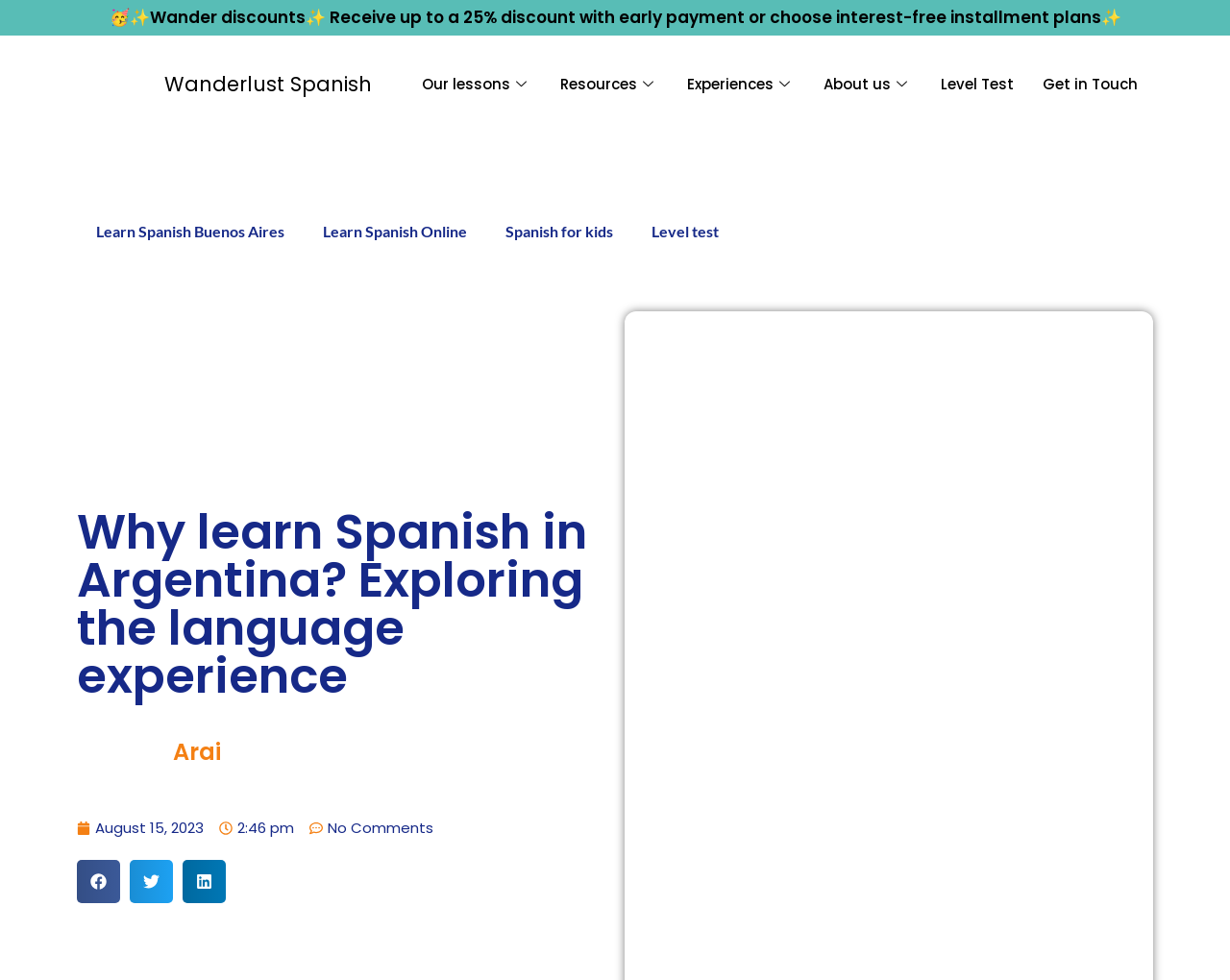What is the name of the person in the picture?
Analyze the image and provide a thorough answer to the question.

The name of the person in the picture is mentioned in the heading 'Arai' which is below the image.